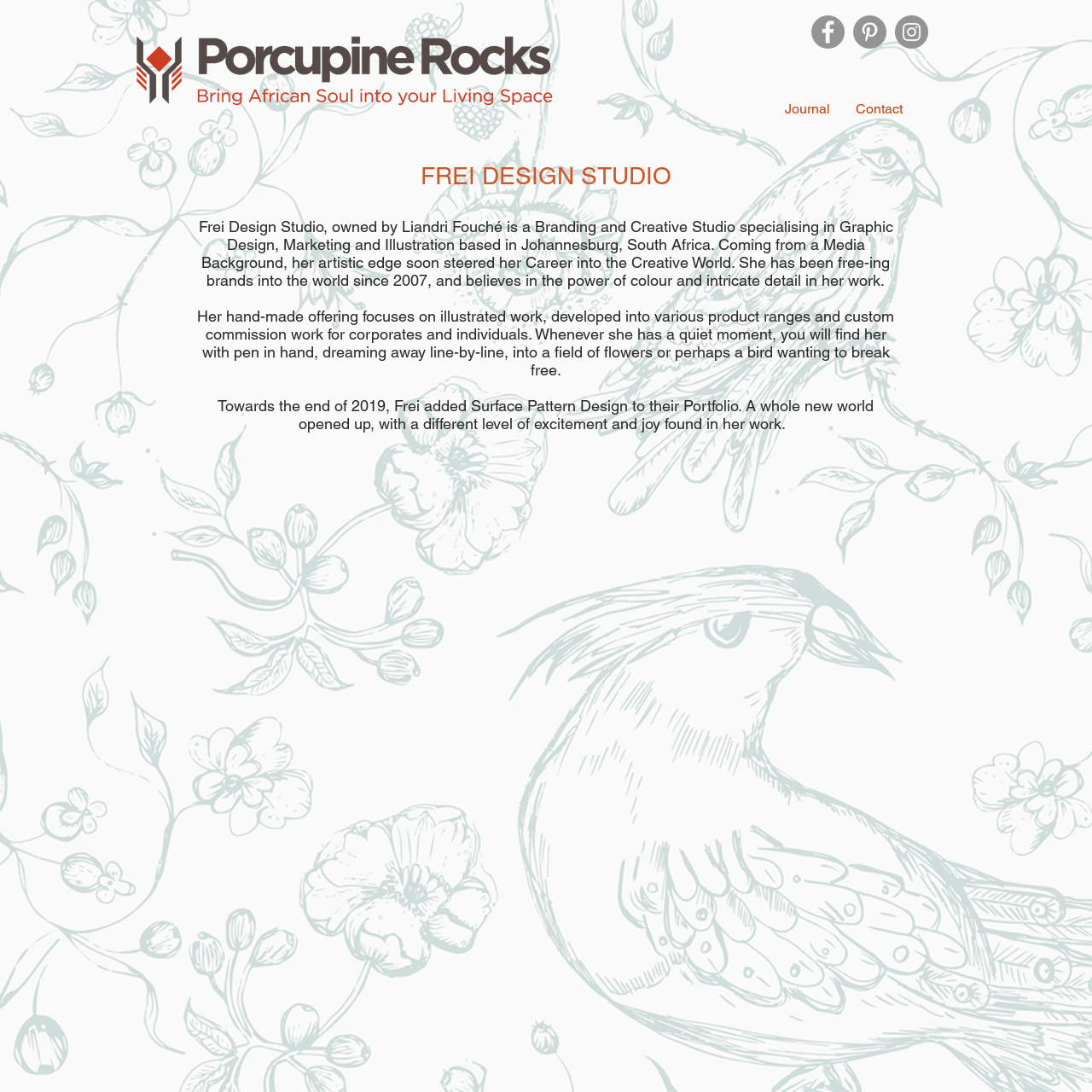Where is the design studio based?
Based on the screenshot, provide a one-word or short-phrase response.

Johannesburg, South Africa